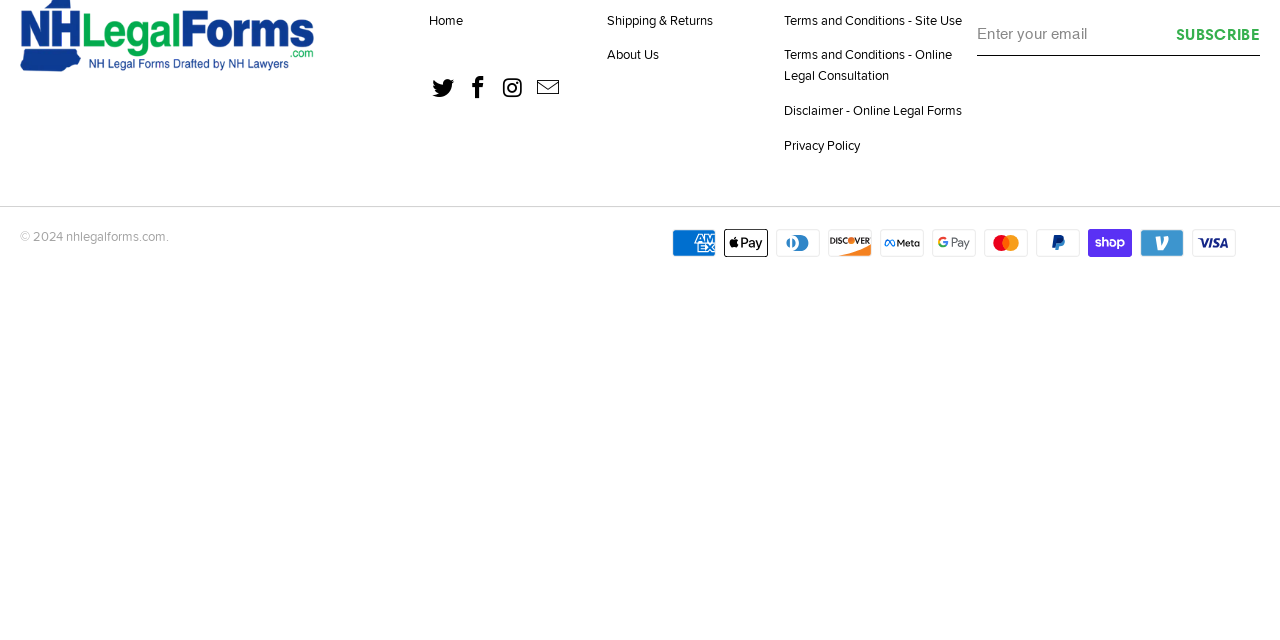Determine the bounding box coordinates in the format (top-left x, top-left y, bottom-right x, bottom-right y). Ensure all values are floating point numbers between 0 and 1. Identify the bounding box of the UI element described by: title="nhlegalforms.com on Instagram"

[0.39, 0.119, 0.413, 0.162]